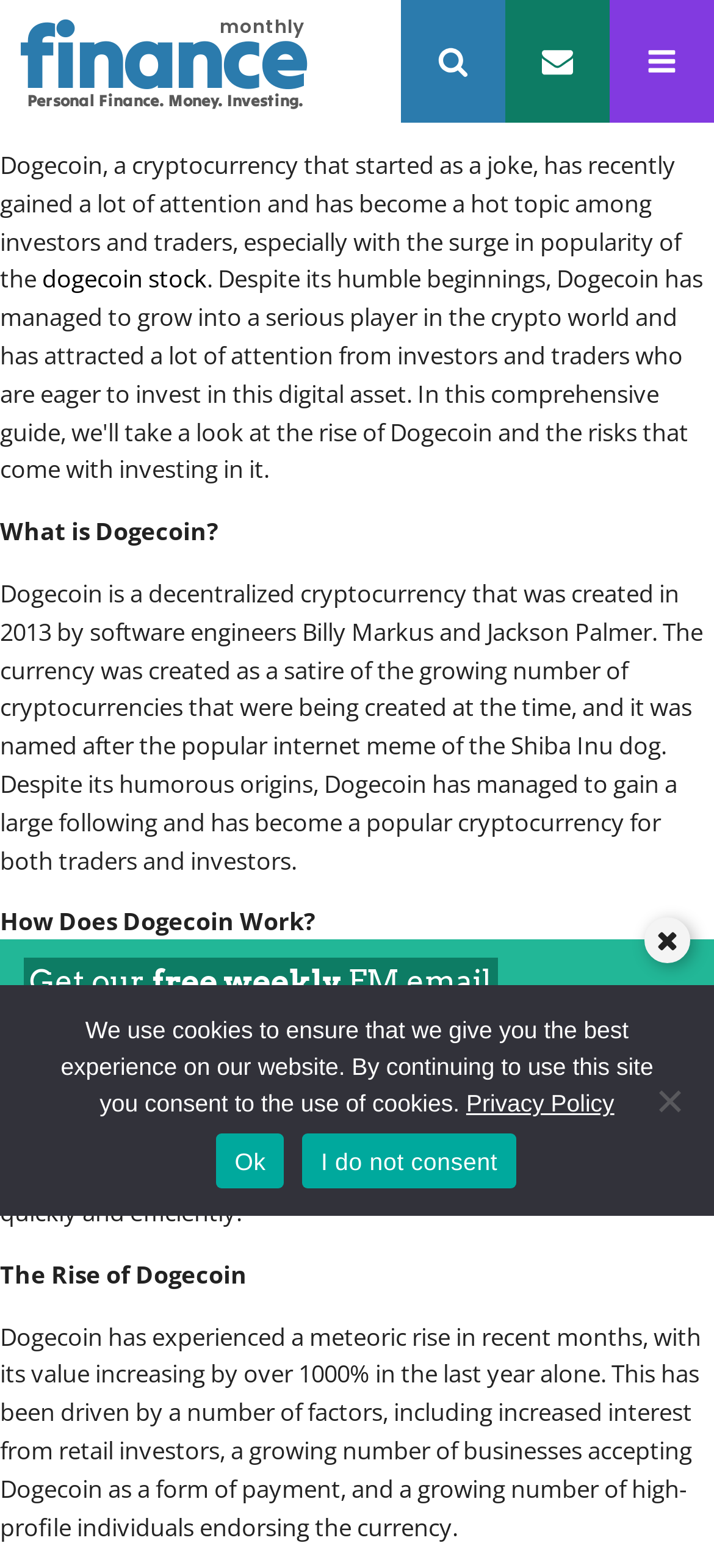Determine the bounding box coordinates for the area you should click to complete the following instruction: "Check the checkbox".

[0.038, 0.711, 0.097, 0.738]